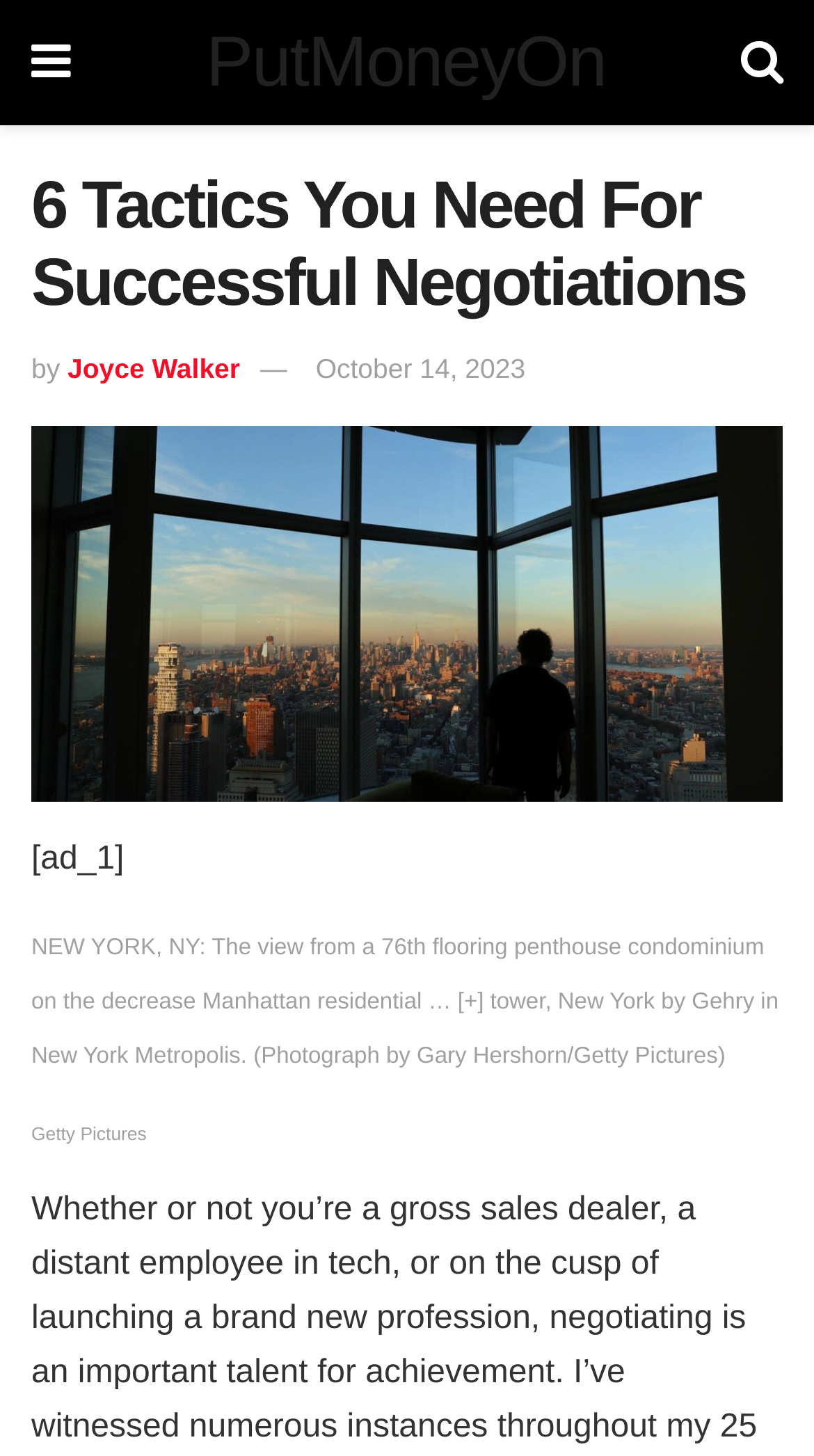Provide the bounding box coordinates of the HTML element this sentence describes: "October 14, 2023".

[0.388, 0.243, 0.645, 0.264]